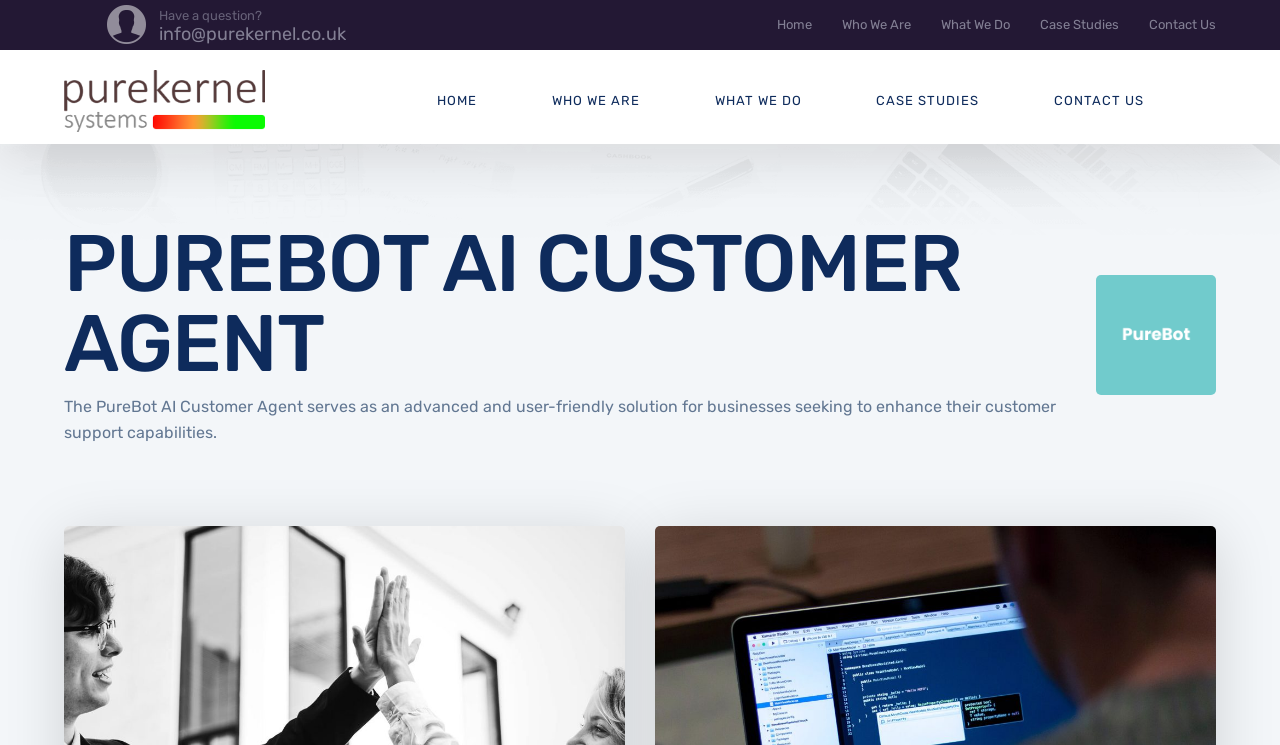Identify the bounding box coordinates for the element that needs to be clicked to fulfill this instruction: "Go to Home page". Provide the coordinates in the format of four float numbers between 0 and 1: [left, top, right, bottom].

[0.607, 0.0, 0.634, 0.066]